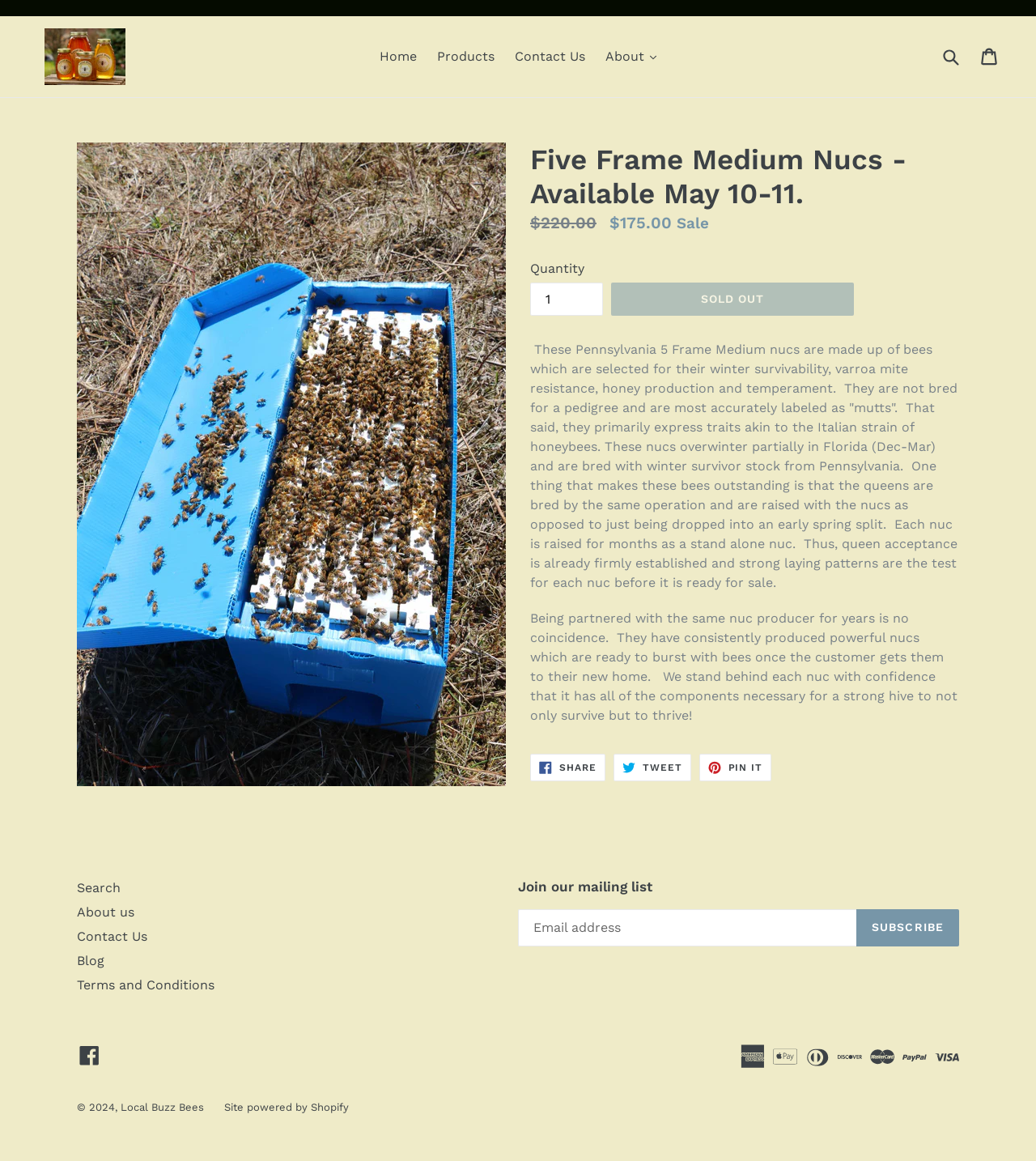Please give a concise answer to this question using a single word or phrase: 
What is the copyright year of the website?

2024